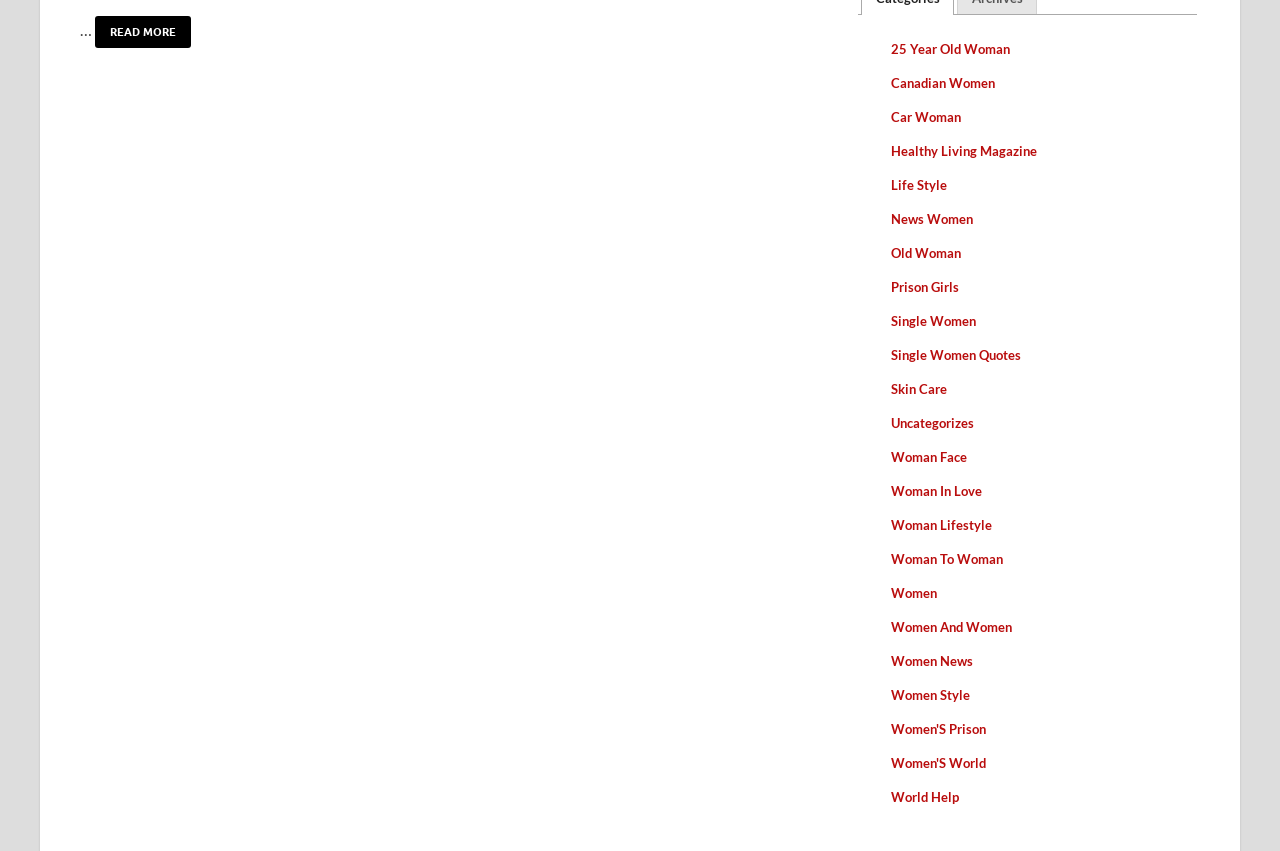Is the webpage focused on a specific age group of women?
Based on the visual content, answer with a single word or a brief phrase.

No